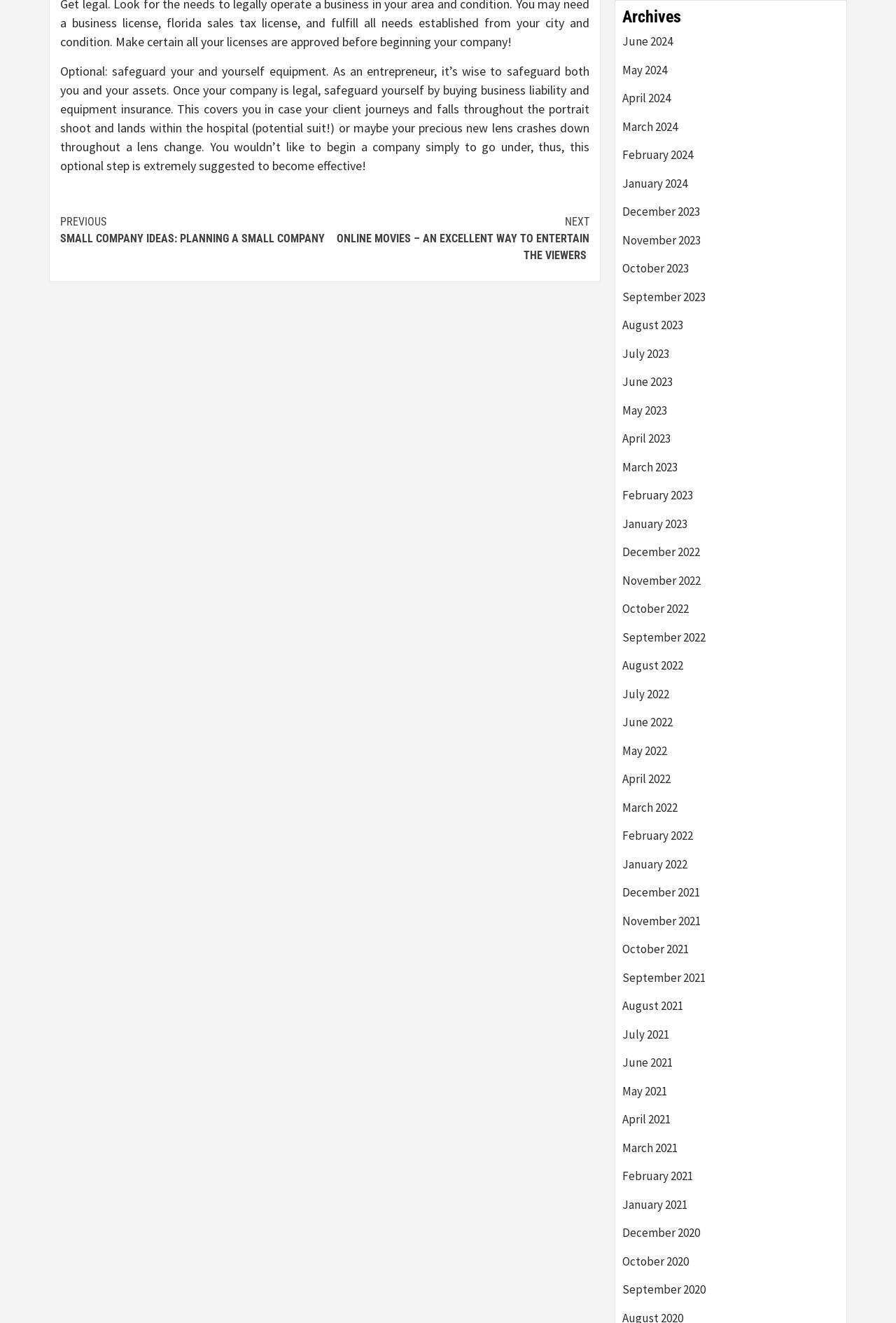Determine the bounding box coordinates of the clickable region to execute the instruction: "Go to 'June 2024'". The coordinates should be four float numbers between 0 and 1, denoted as [left, top, right, bottom].

[0.695, 0.025, 0.937, 0.047]